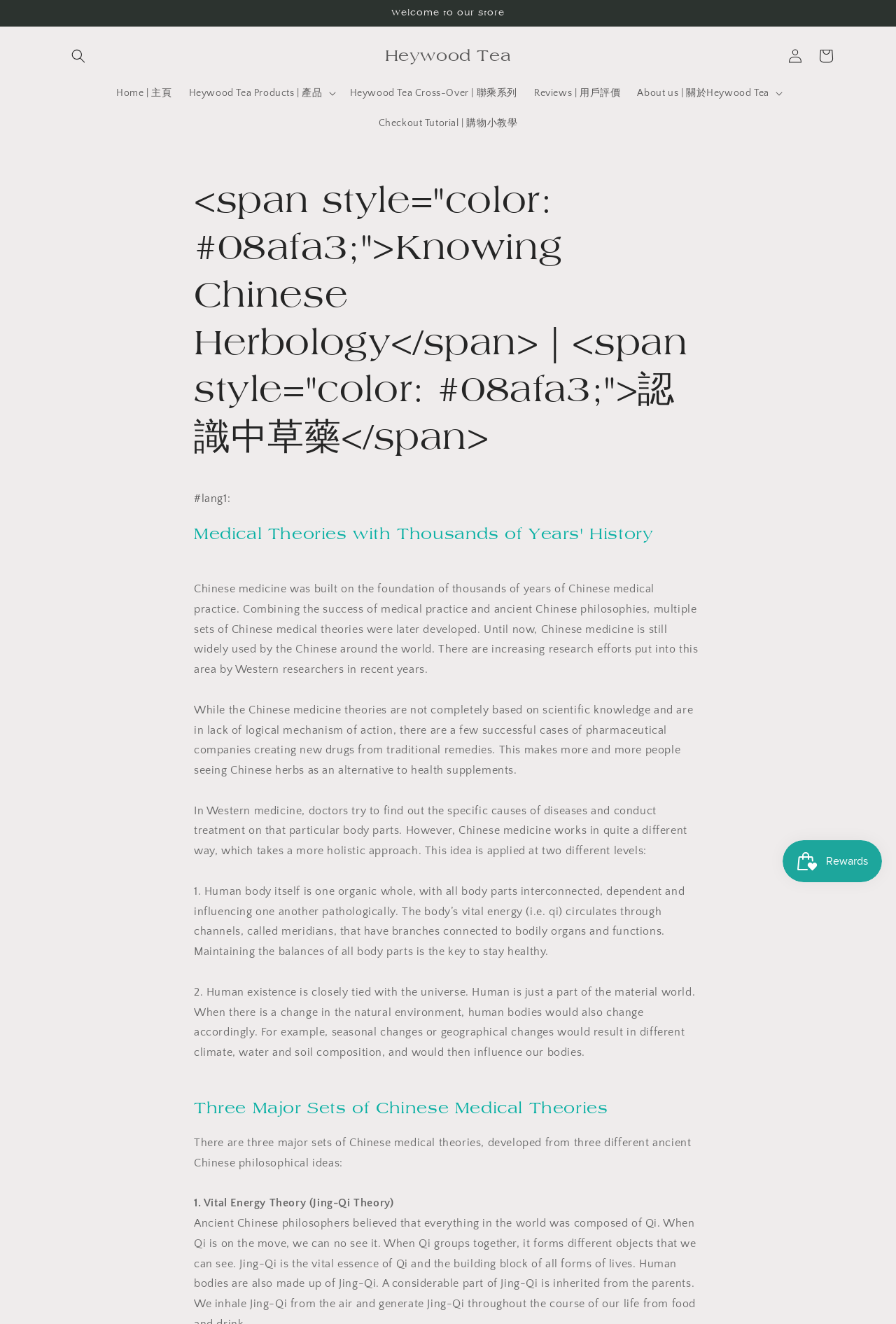Generate a thorough description of the webpage.

The webpage is about Chinese herbology and medicine, with a focus on the history and theories behind it. At the top, there is an announcement section with a welcome message. Below it, there is a search button and a link to the Heywood Tea website. 

On the left side, there is a menu with links to different sections, including Home, Heywood Tea Products, Heywood Tea Cross-Over, Reviews, and About us. On the right side, there are links to Checkout Tutorial, Log in, and Cart.

The main content of the webpage is divided into sections, with headings and paragraphs of text. The first section has a heading "Medical Theories with Thousands of Years' History" and describes how Chinese medicine was built on the foundation of thousands of years of Chinese medical practice. 

Below this section, there are several paragraphs of text that discuss the differences between Western medicine and Chinese medicine, including how Chinese medicine takes a more holistic approach. 

Further down, there is a section with a heading "Three Major Sets of Chinese Medical Theories" that describes the three major sets of Chinese medical theories developed from ancient Chinese philosophical ideas. 

At the bottom right corner, there is an iframe with a Smile.io Rewards Program Launcher.